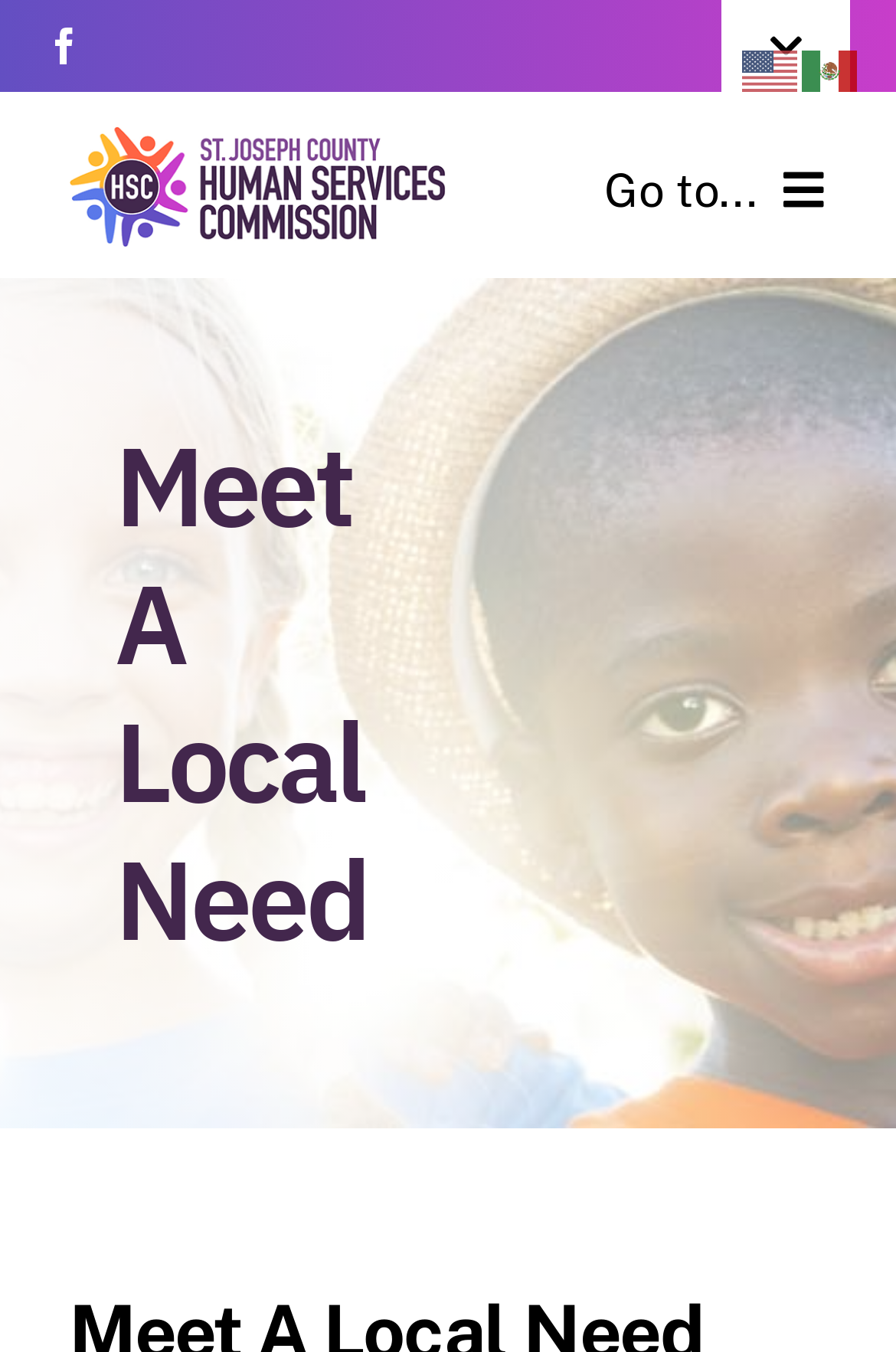Please determine the bounding box coordinates for the UI element described here. Use the format (top-left x, top-left y, bottom-right x, bottom-right y) with values bounded between 0 and 1: aria-label="logo_sjchsc-500"

[0.077, 0.09, 0.5, 0.122]